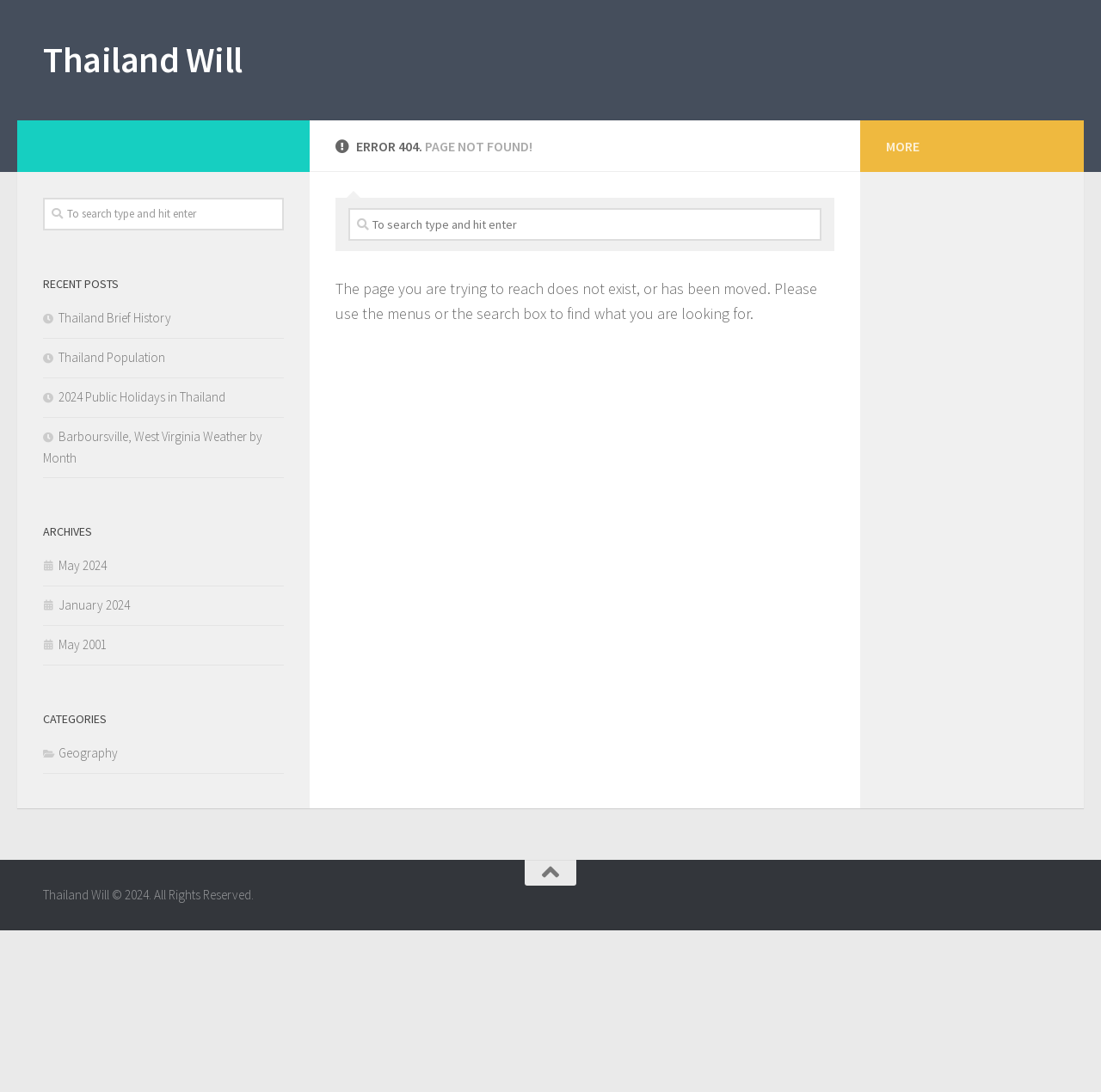What is the error code displayed on the page?
Answer the question in a detailed and comprehensive manner.

The error code is displayed in the heading element ' ERROR 404. PAGE NOT FOUND!' which is located at the top of the page, indicating that the page the user is trying to reach does not exist or has been moved.